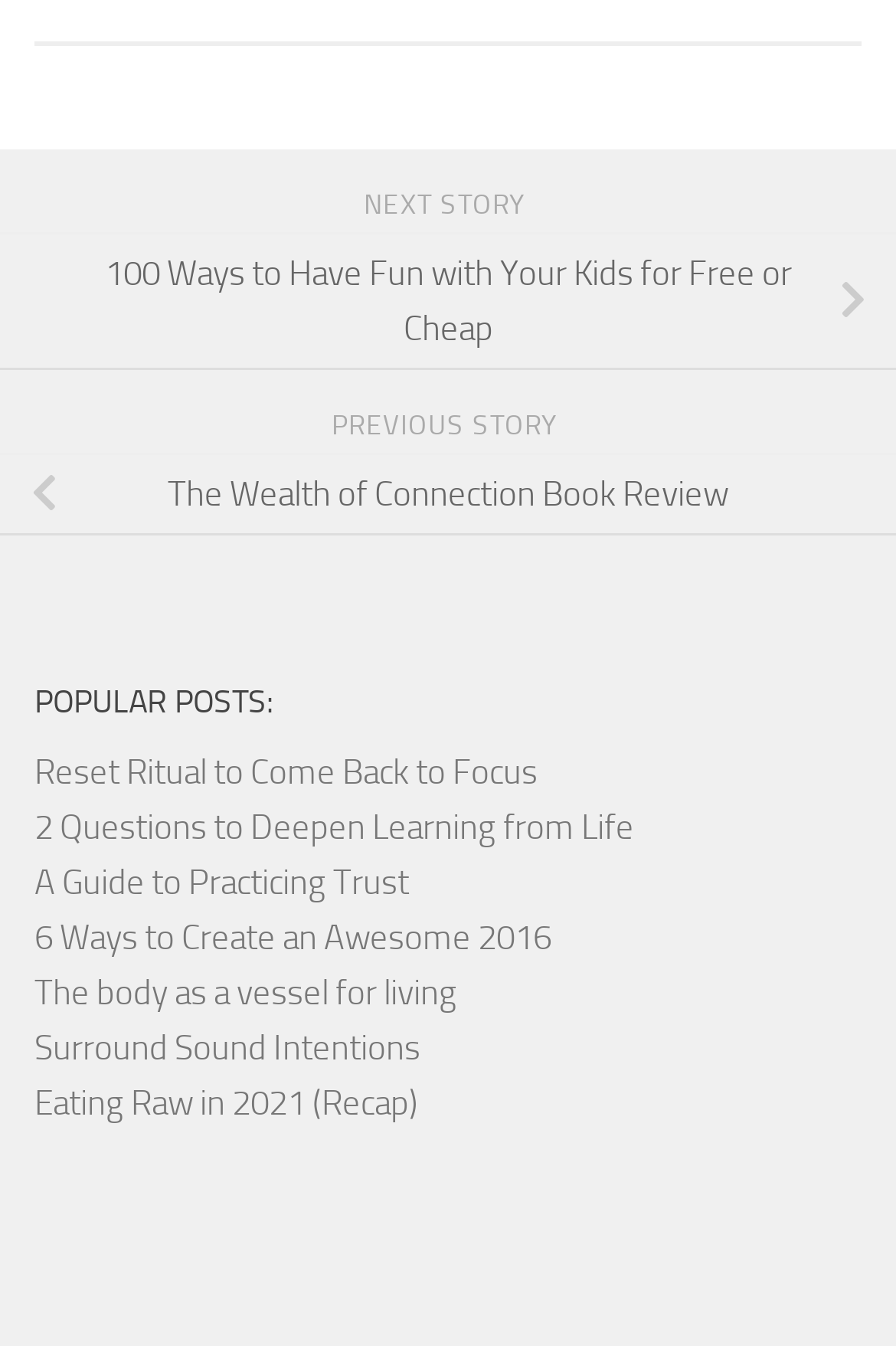What is the direction of the arrow in the second link? Observe the screenshot and provide a one-word or short phrase answer.

left